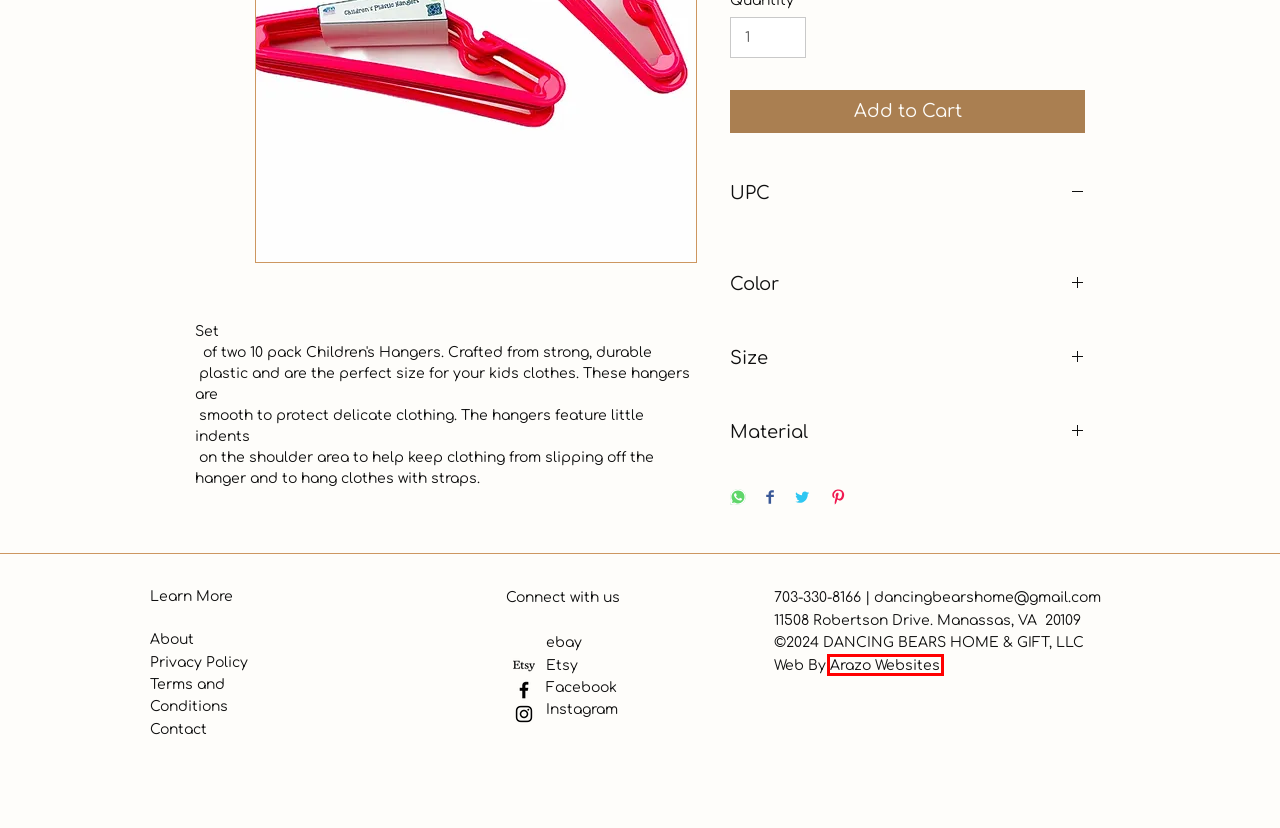You are provided with a screenshot of a webpage that has a red bounding box highlighting a UI element. Choose the most accurate webpage description that matches the new webpage after clicking the highlighted element. Here are your choices:
A. HOME | Dancing Bears
B. DIY | Dancing Bears
C. NEW | Dancing Bears
D. COLLECTIBLES | Dancing Bears
E. GIFTS | Dancing Bears
F. Wall Tapestry | Dancing Bears Home & Gifts
G. HOLIDAY & SEASONAL | Dancing Bears
H. Website Designer Near Me | Arazo Websites | Chantilly, Virginia

H